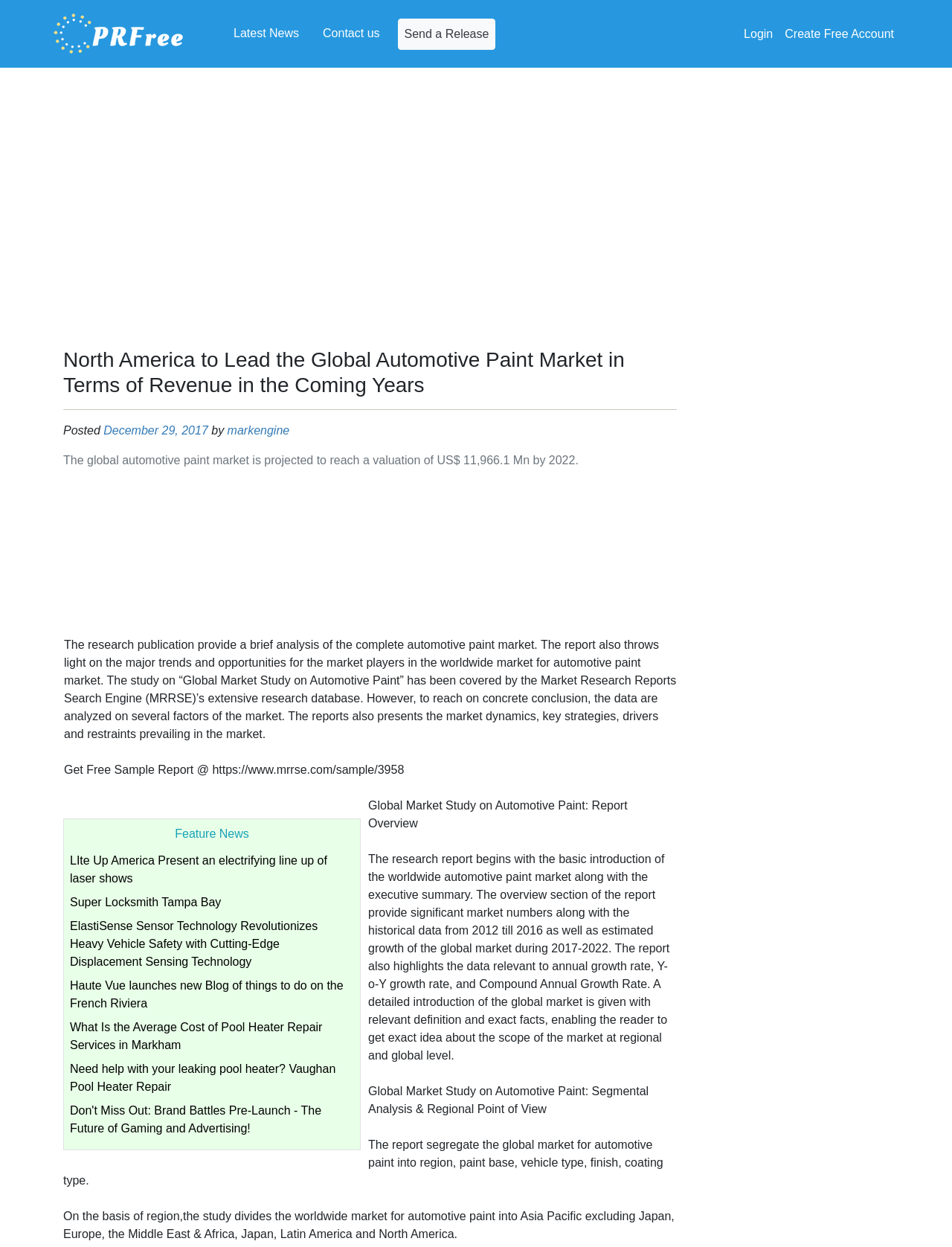What is the projected valuation of the global automotive paint market?
Give a one-word or short phrase answer based on the image.

US$ 11,966.1 Mn by 2022